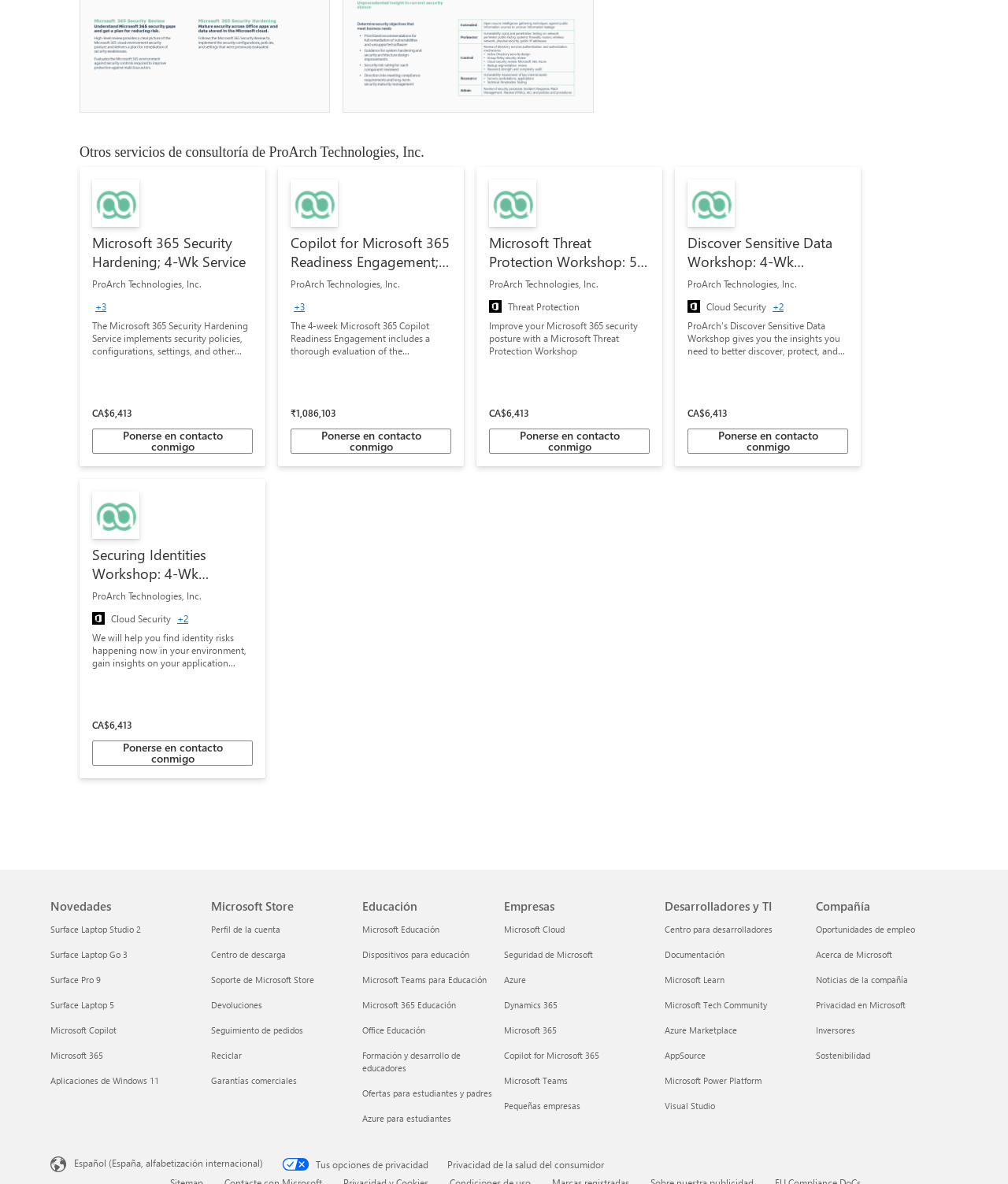Provide the bounding box coordinates of the HTML element described by the text: "Ponerse en contacto conmigo".

[0.091, 0.625, 0.251, 0.647]